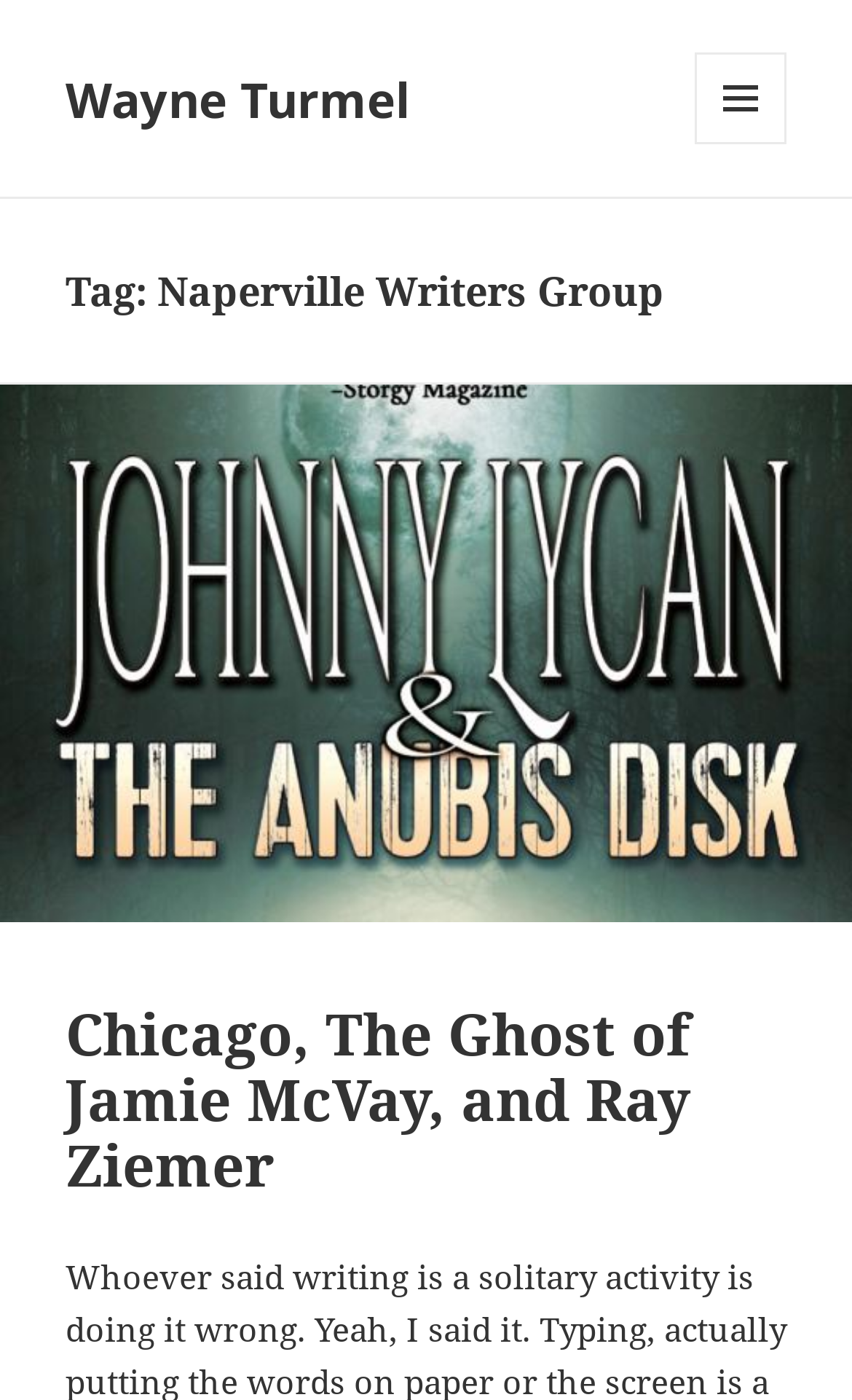Find the bounding box of the web element that fits this description: "Wayne Turmel".

[0.077, 0.047, 0.482, 0.094]